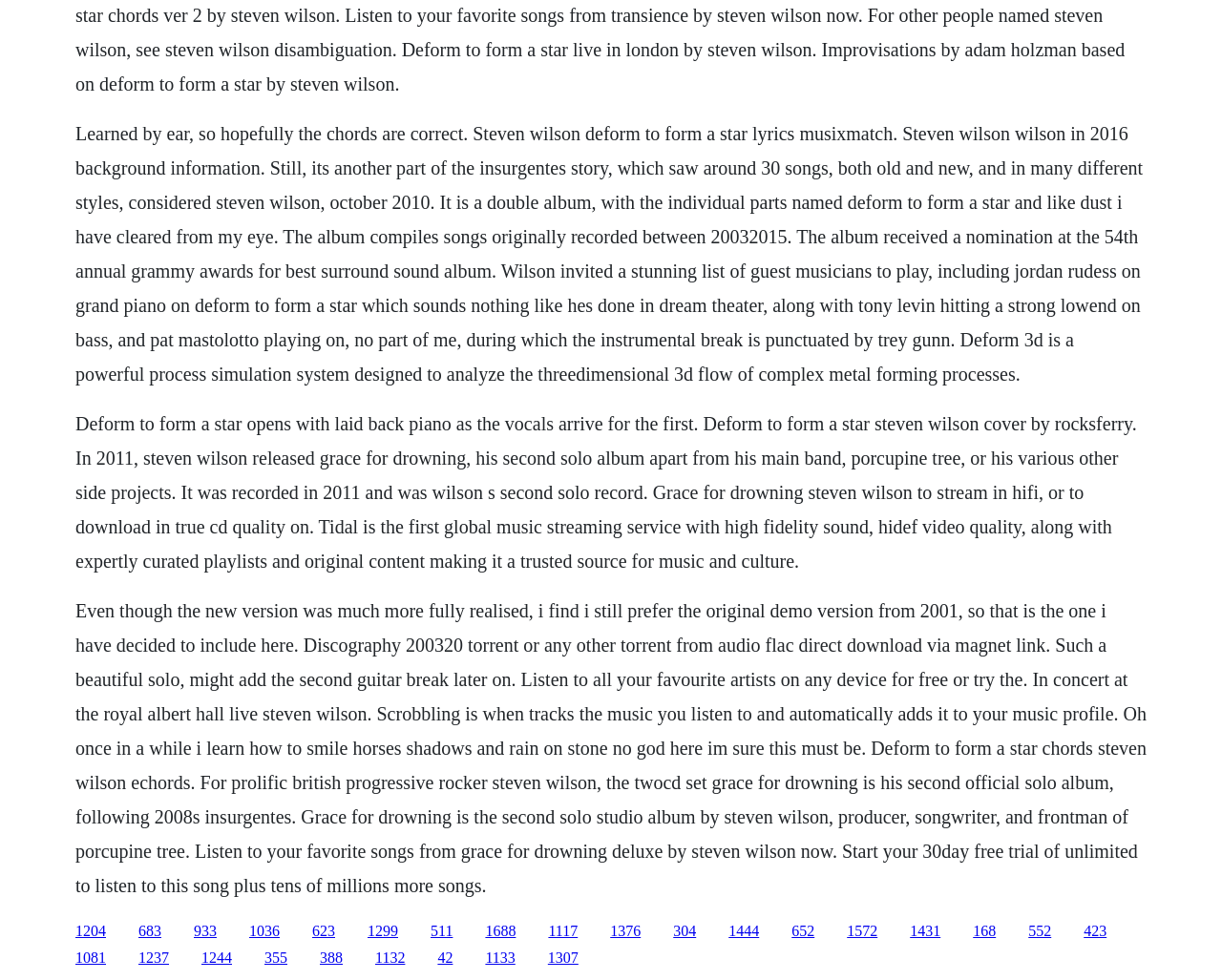Locate the bounding box coordinates of the segment that needs to be clicked to meet this instruction: "Visit the page about Deform 3D process simulation system".

[0.159, 0.941, 0.177, 0.958]